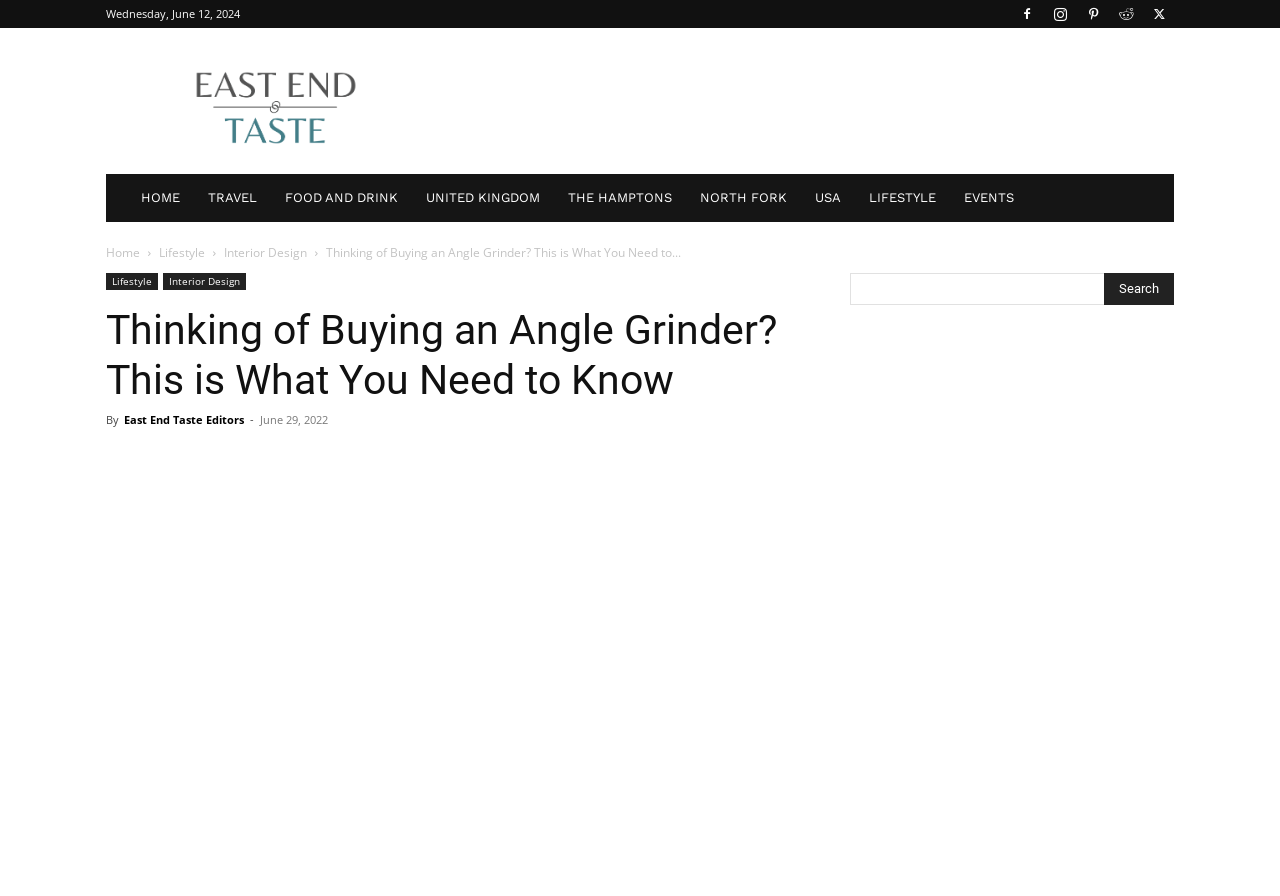Provide the bounding box for the UI element matching this description: "East End Taste Editors".

[0.097, 0.46, 0.191, 0.477]